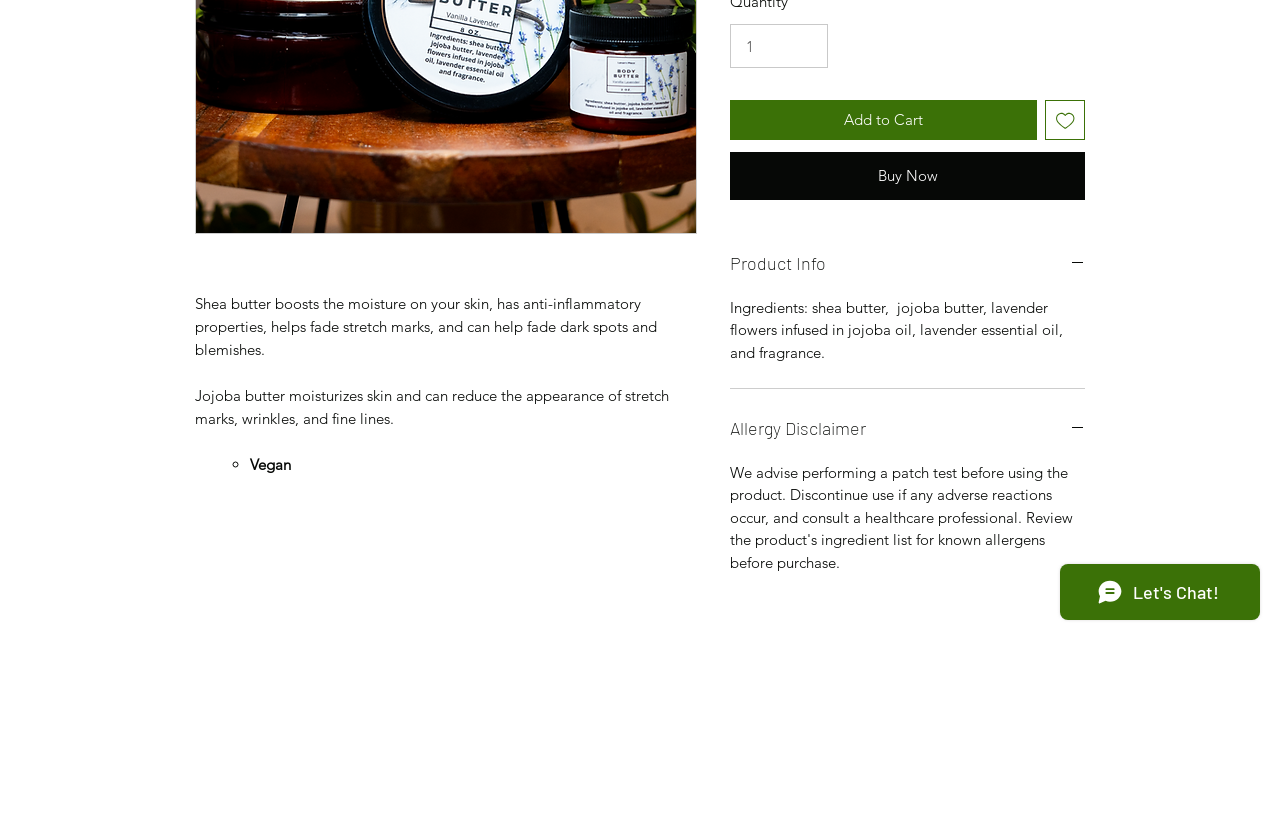From the screenshot, find the bounding box of the UI element matching this description: "input value="1" aria-label="Quantity" value="1"". Supply the bounding box coordinates in the form [left, top, right, bottom], each a float between 0 and 1.

[0.57, 0.005, 0.647, 0.058]